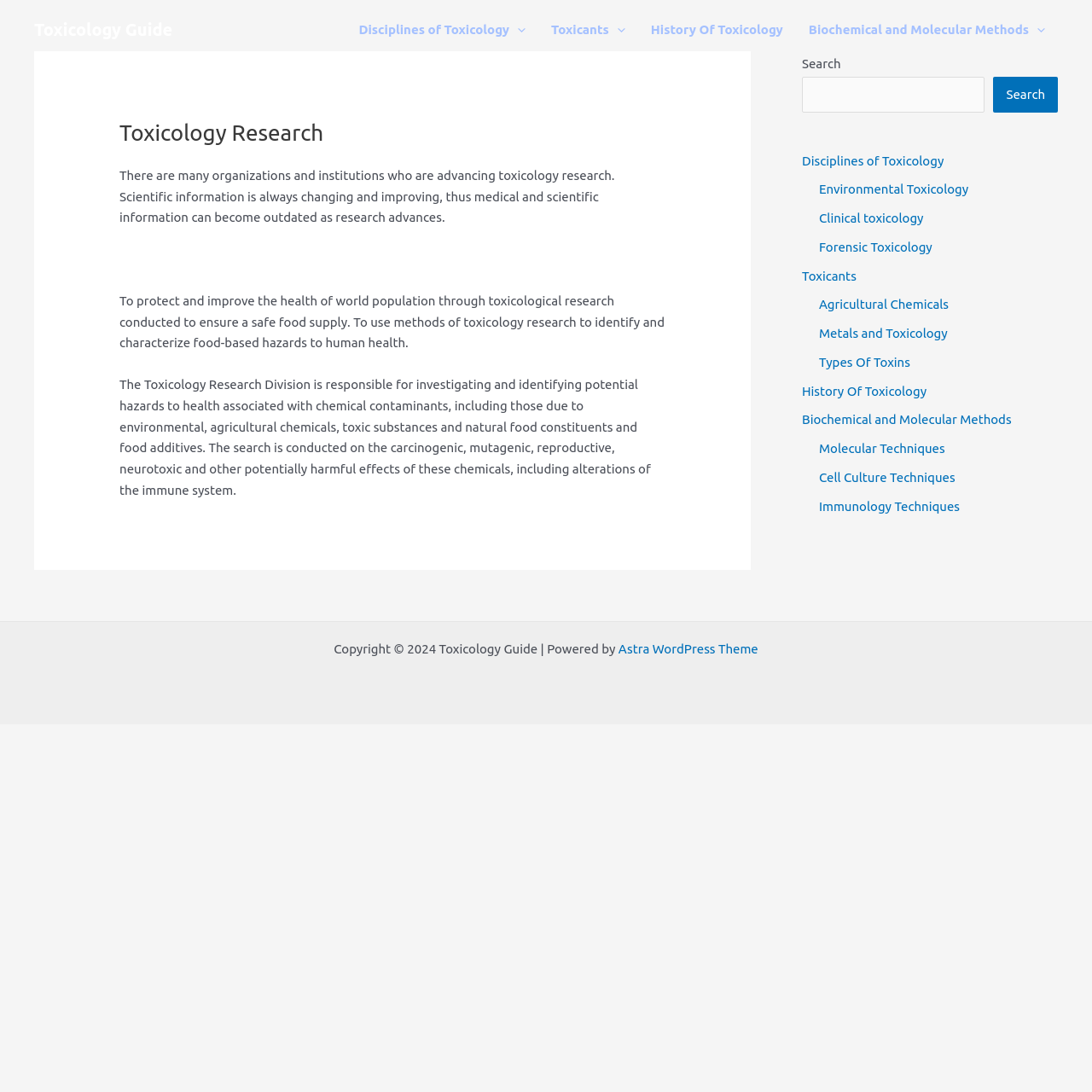Please specify the coordinates of the bounding box for the element that should be clicked to carry out this instruction: "Click on the 'History Of Toxicology' link". The coordinates must be four float numbers between 0 and 1, formatted as [left, top, right, bottom].

[0.584, 0.0, 0.729, 0.055]